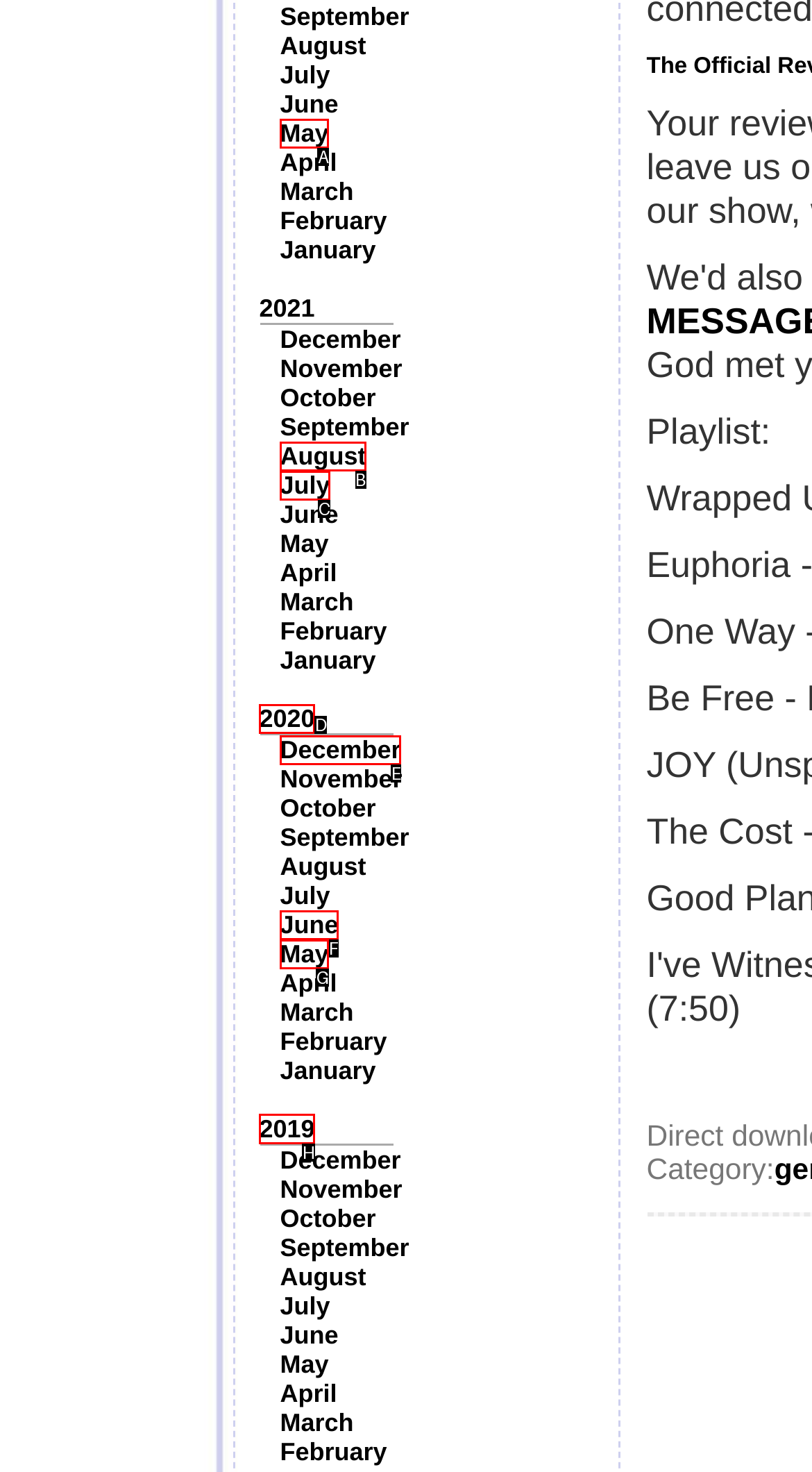Tell me which letter corresponds to the UI element that should be clicked to fulfill this instruction: Select 2019
Answer using the letter of the chosen option directly.

H